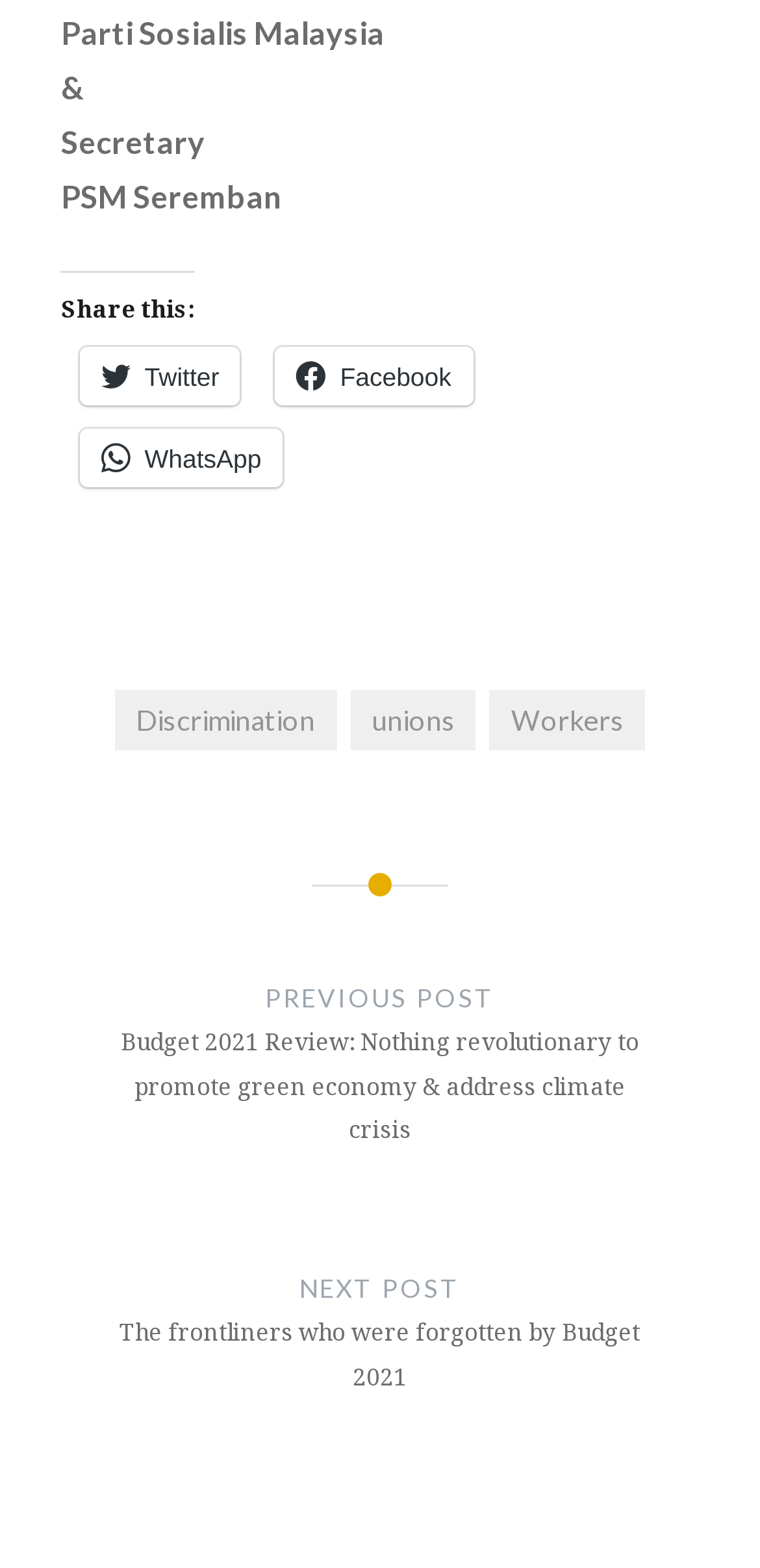Given the following UI element description: "Workers", find the bounding box coordinates in the webpage screenshot.

[0.645, 0.44, 0.849, 0.478]